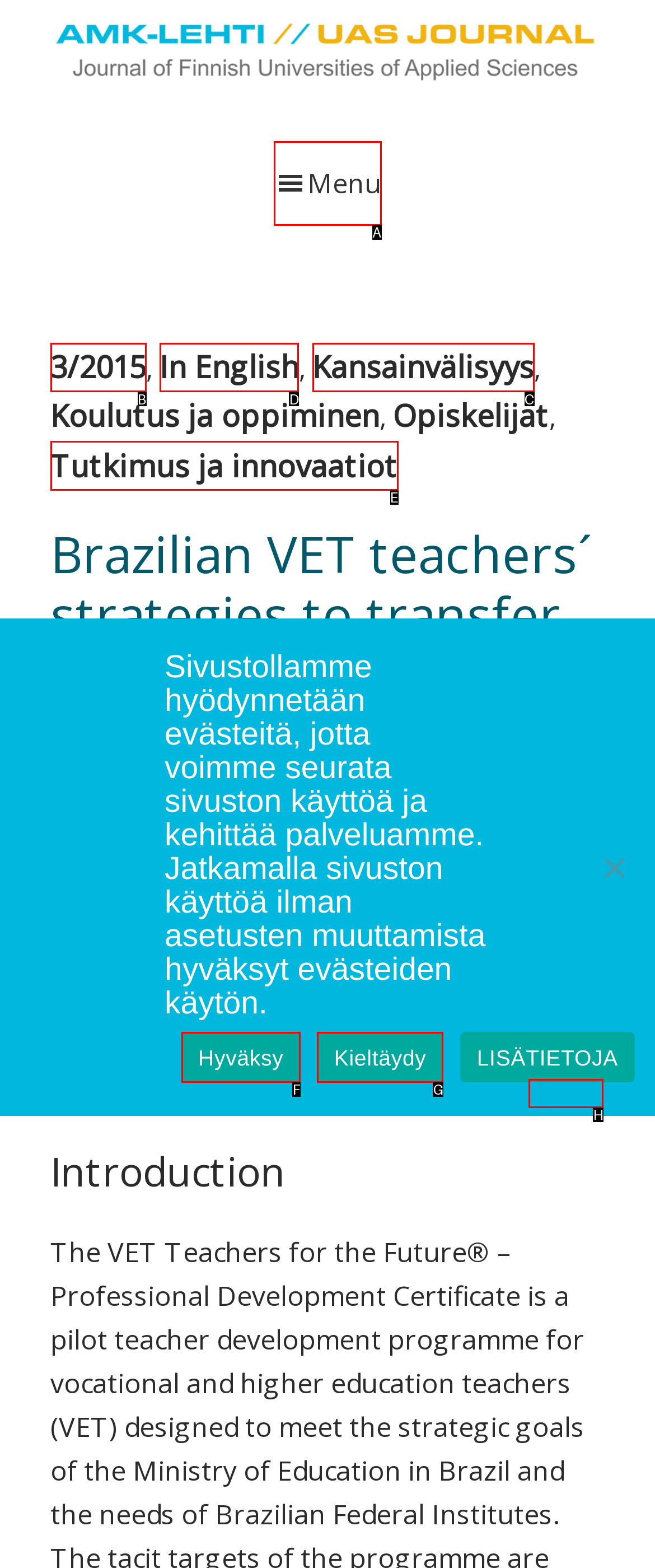Choose the letter of the option you need to click to Click the 'In English' link. Answer with the letter only.

D